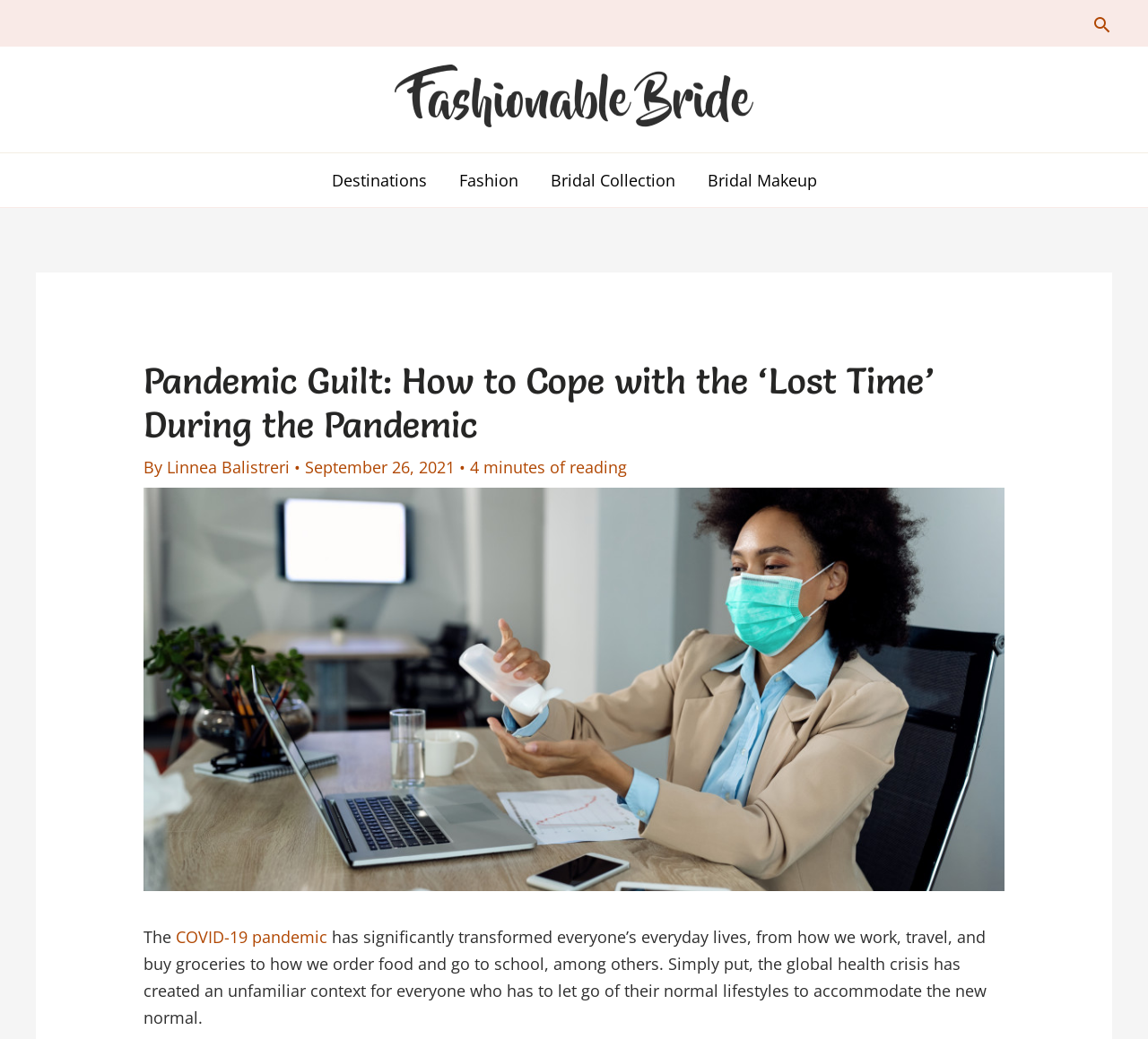Please identify the bounding box coordinates of the area that needs to be clicked to follow this instruction: "Visit the site logo".

[0.344, 0.08, 0.656, 0.101]